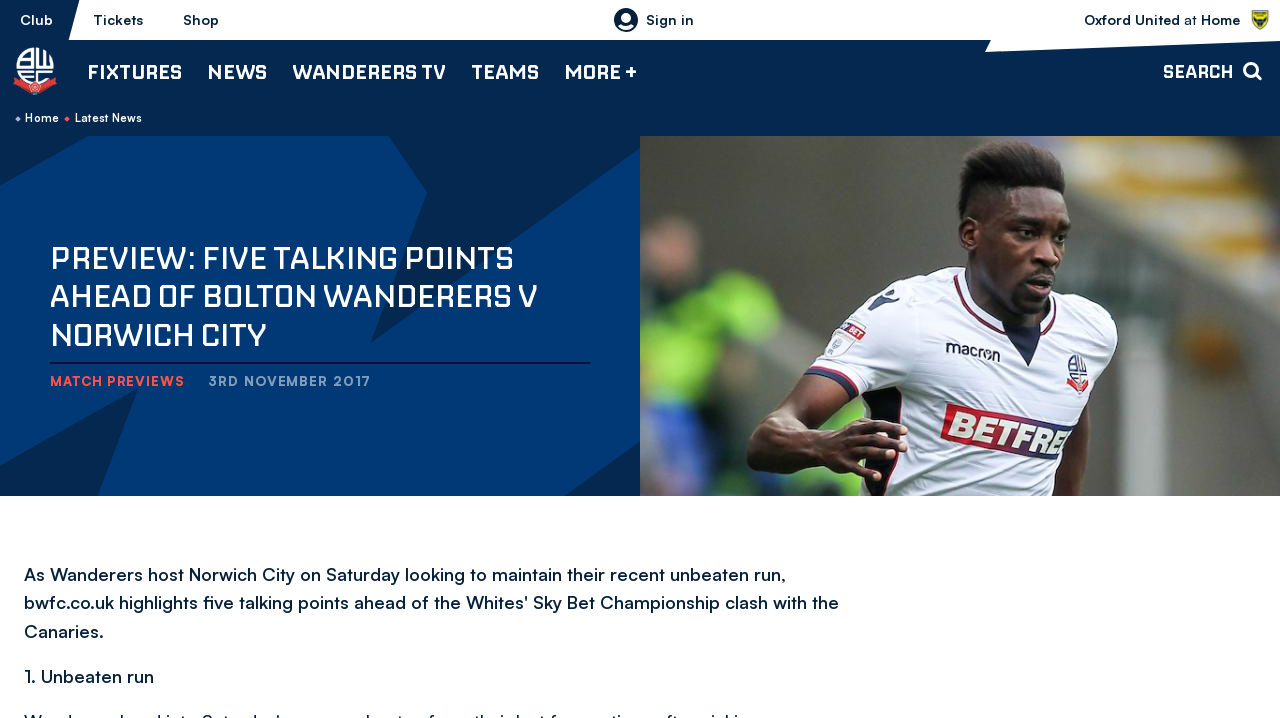Determine the coordinates of the bounding box for the clickable area needed to execute this instruction: "Click on the 'Wanderers TV' menu item".

[0.228, 0.056, 0.348, 0.142]